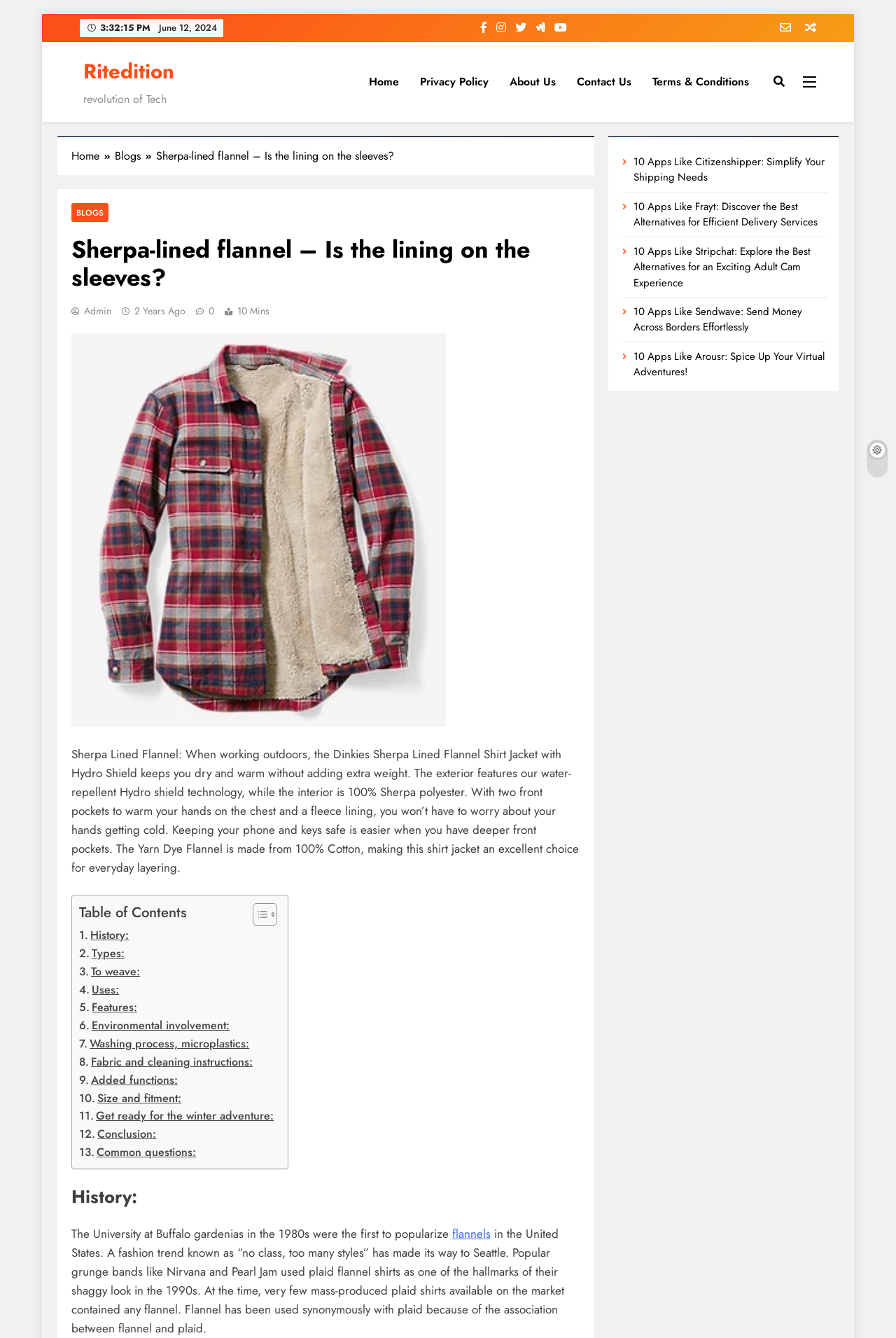What is the main topic of the article?
Refer to the image and offer an in-depth and detailed answer to the question.

The main topic of the article is Sherpa-lined flannel, which is evident from the title 'Sherpa-lined flannel – Is the lining on the sleeves?' and the detailed description of the flannel shirt jacket with Hydro Shield technology.